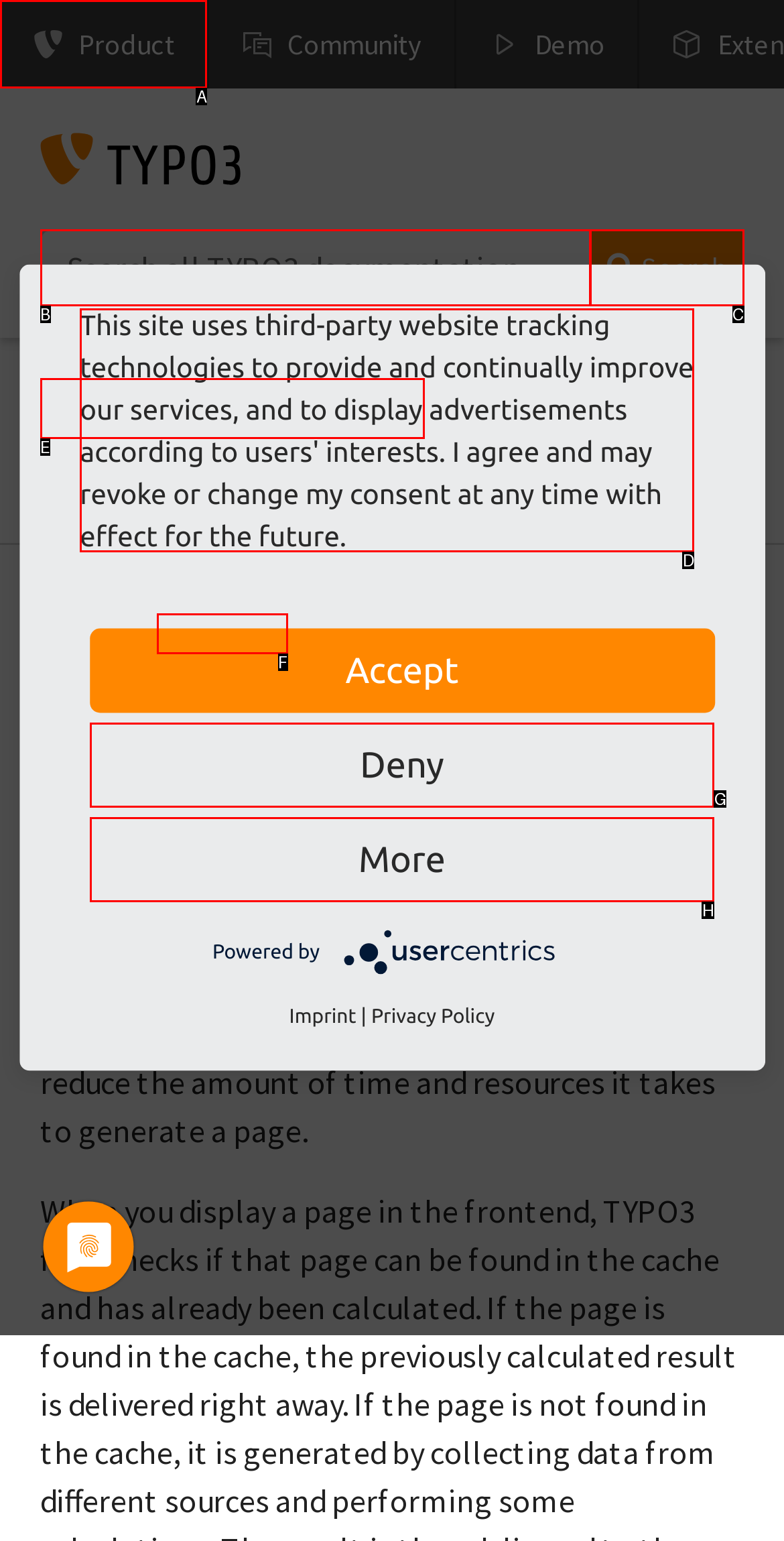Which HTML element should be clicked to complete the task: Click on the 'Product' link? Answer with the letter of the corresponding option.

A